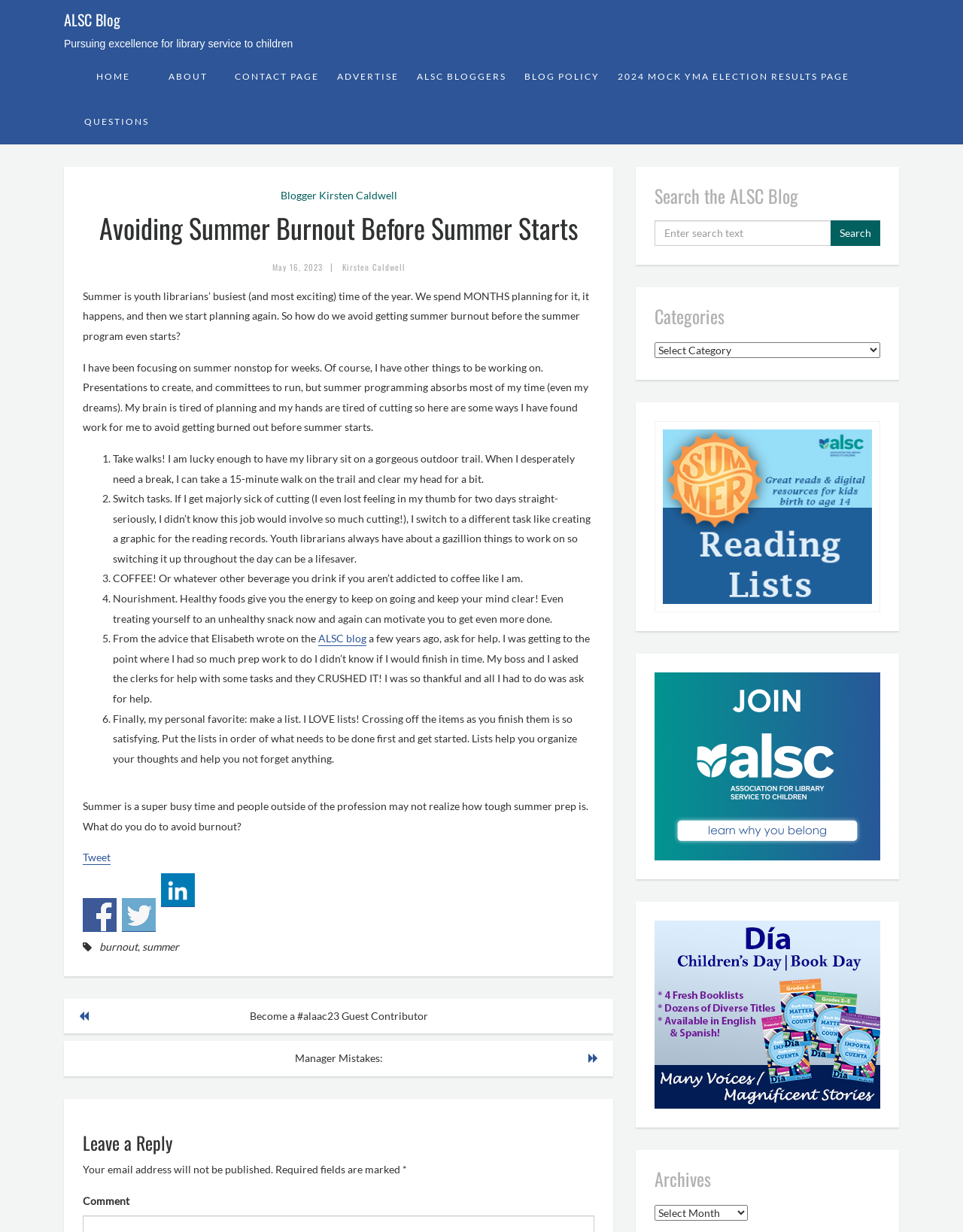Refer to the screenshot and answer the following question in detail:
What is the name of the blog?

The name of the blog can be found at the top of the webpage, where it says 'Avoiding Summer Burnout Before Summer Starts - ALSC Blog'. This is the title of the webpage, which indicates that it is a blog post on the ALSC Blog.